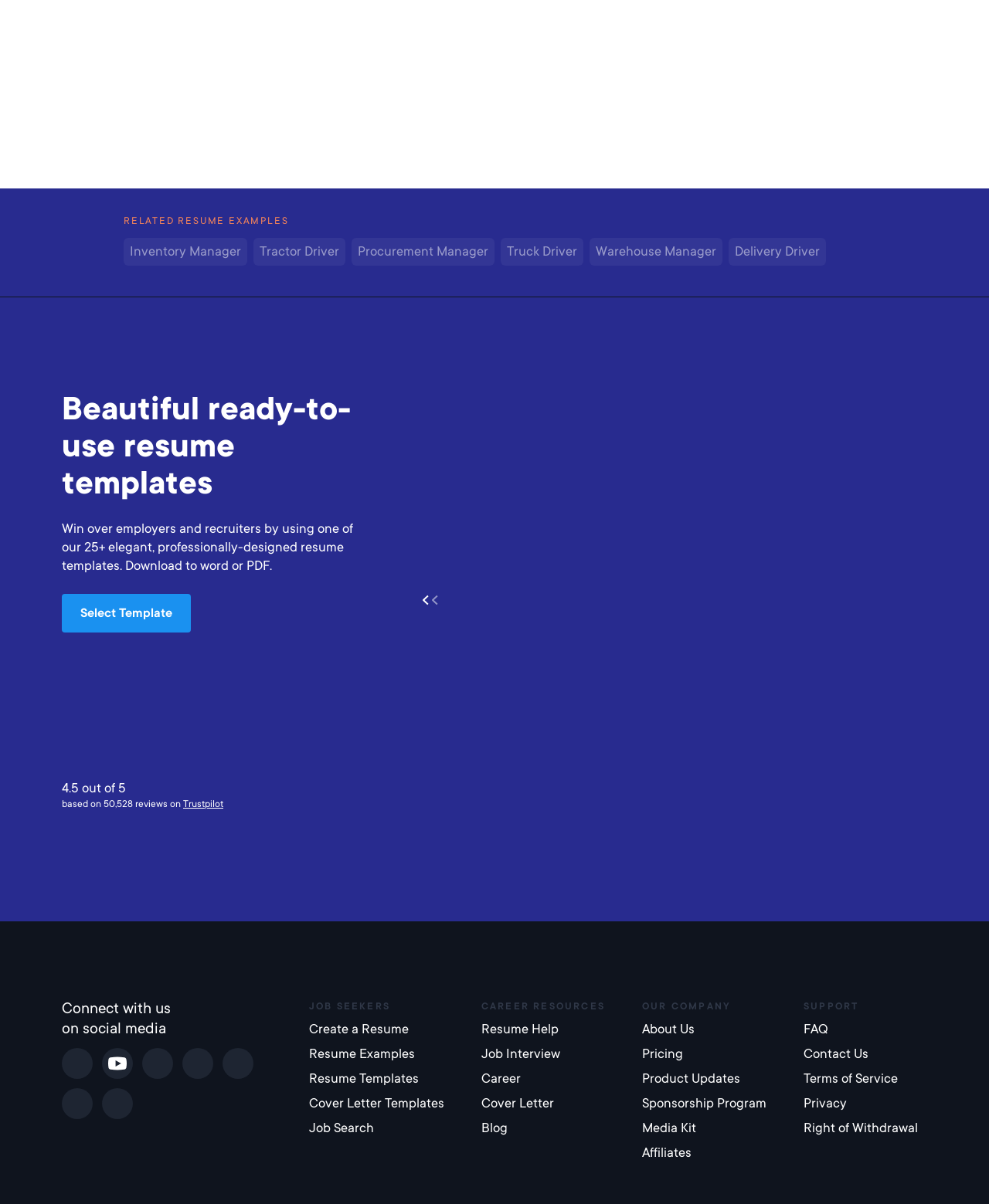Please determine the bounding box coordinates of the element to click on in order to accomplish the following task: "Click on the 'Contact' link". Ensure the coordinates are four float numbers ranging from 0 to 1, i.e., [left, top, right, bottom].

None